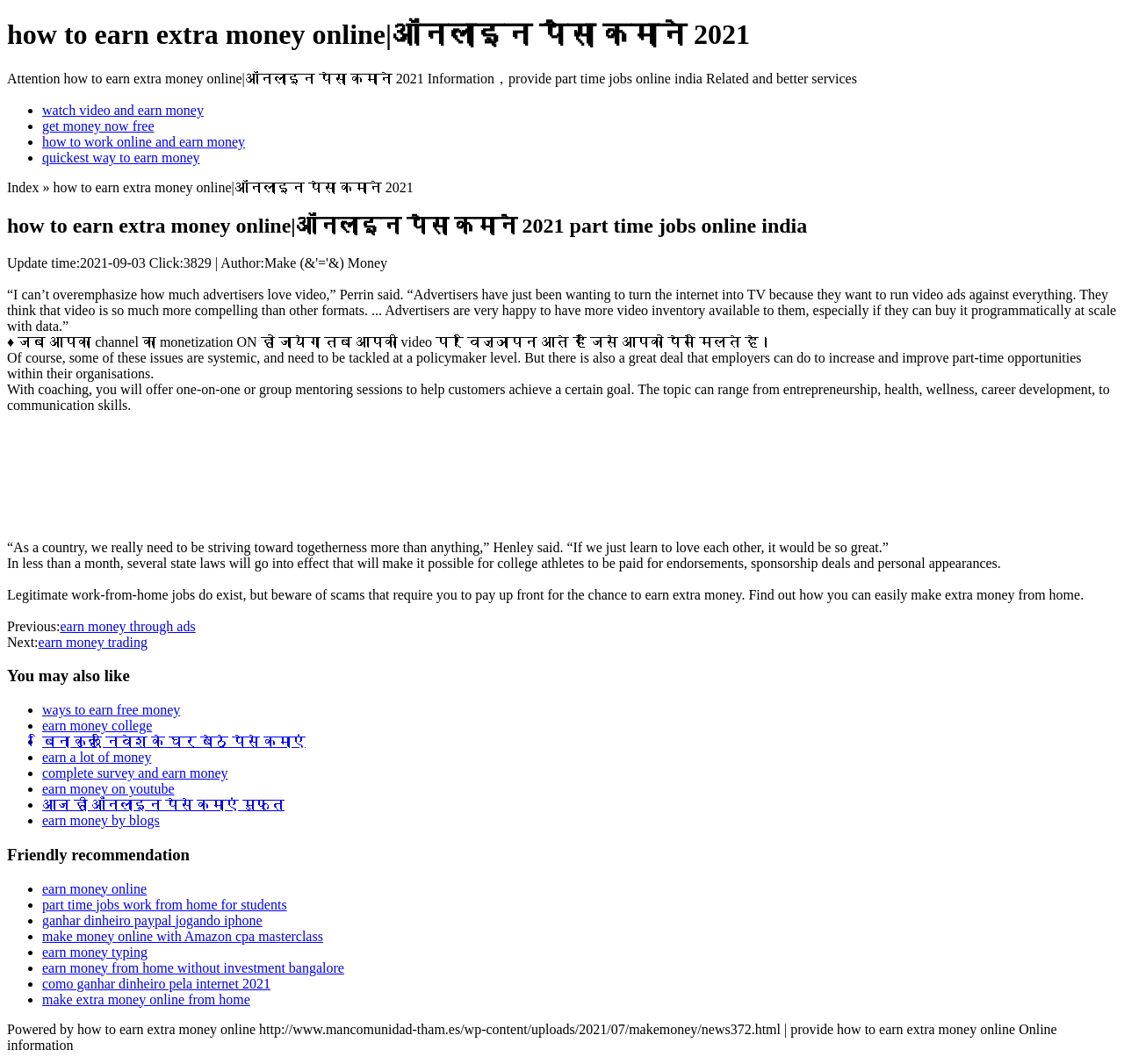Please give a concise answer to this question using a single word or phrase: 
What is the topic of the section 'You may also like'?

Ways to earn money